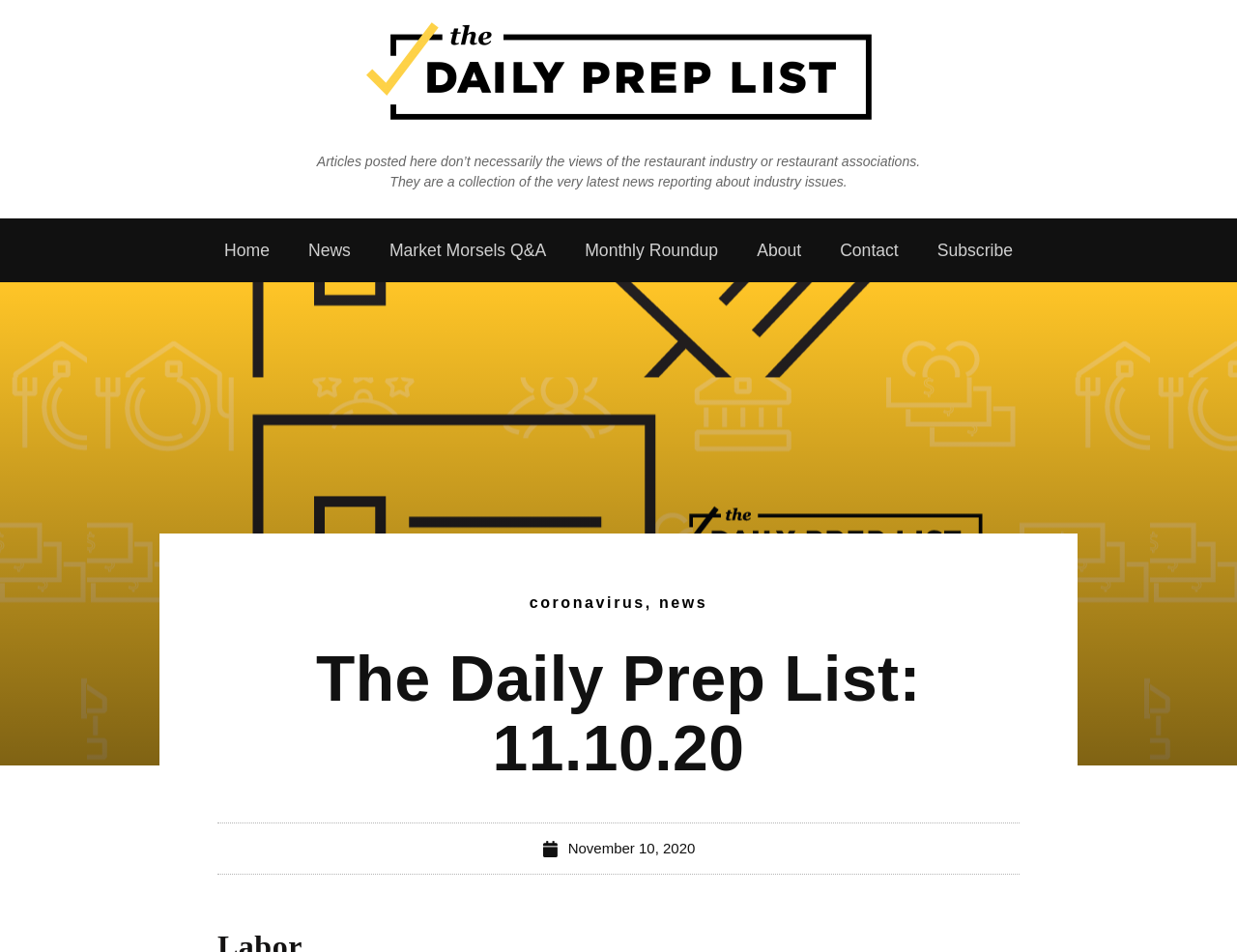Please find and give the text of the main heading on the webpage.

The Daily Prep List: 11.10.20